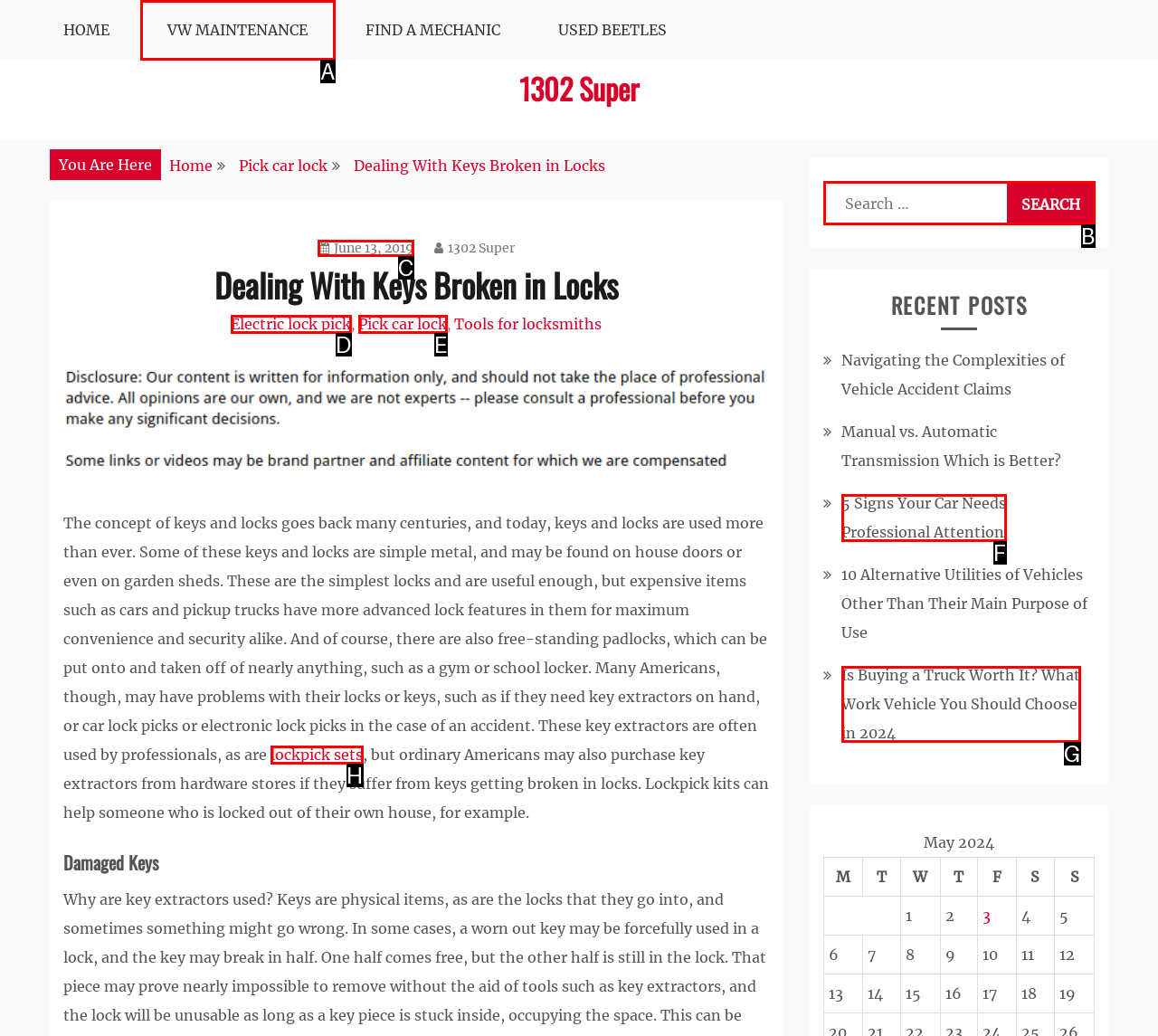Select the HTML element that matches the description: lockpick sets. Provide the letter of the chosen option as your answer.

H